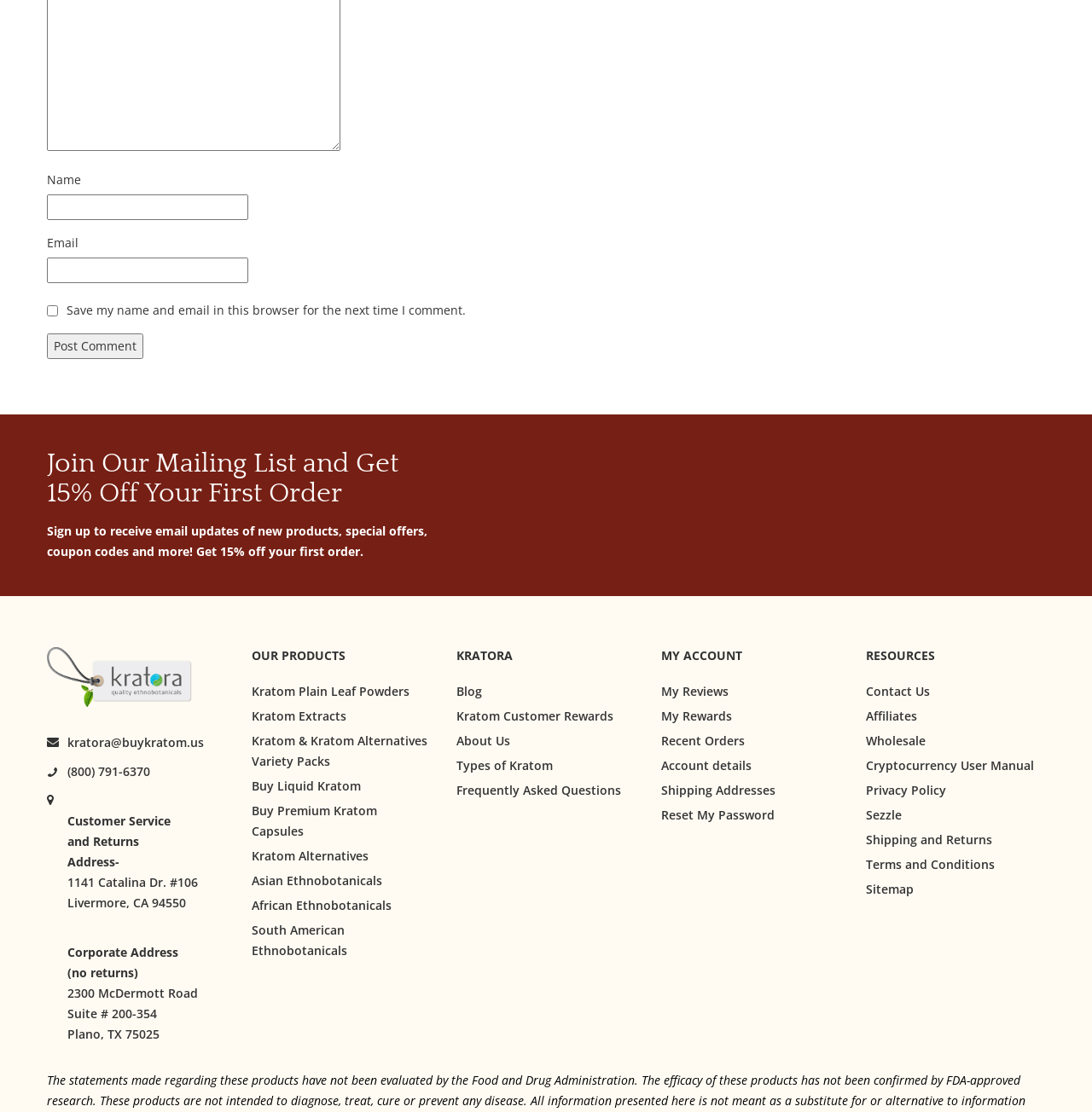Identify the bounding box for the UI element described as: "Terms and Conditions". The coordinates should be four float numbers between 0 and 1, i.e., [left, top, right, bottom].

[0.793, 0.768, 0.957, 0.791]